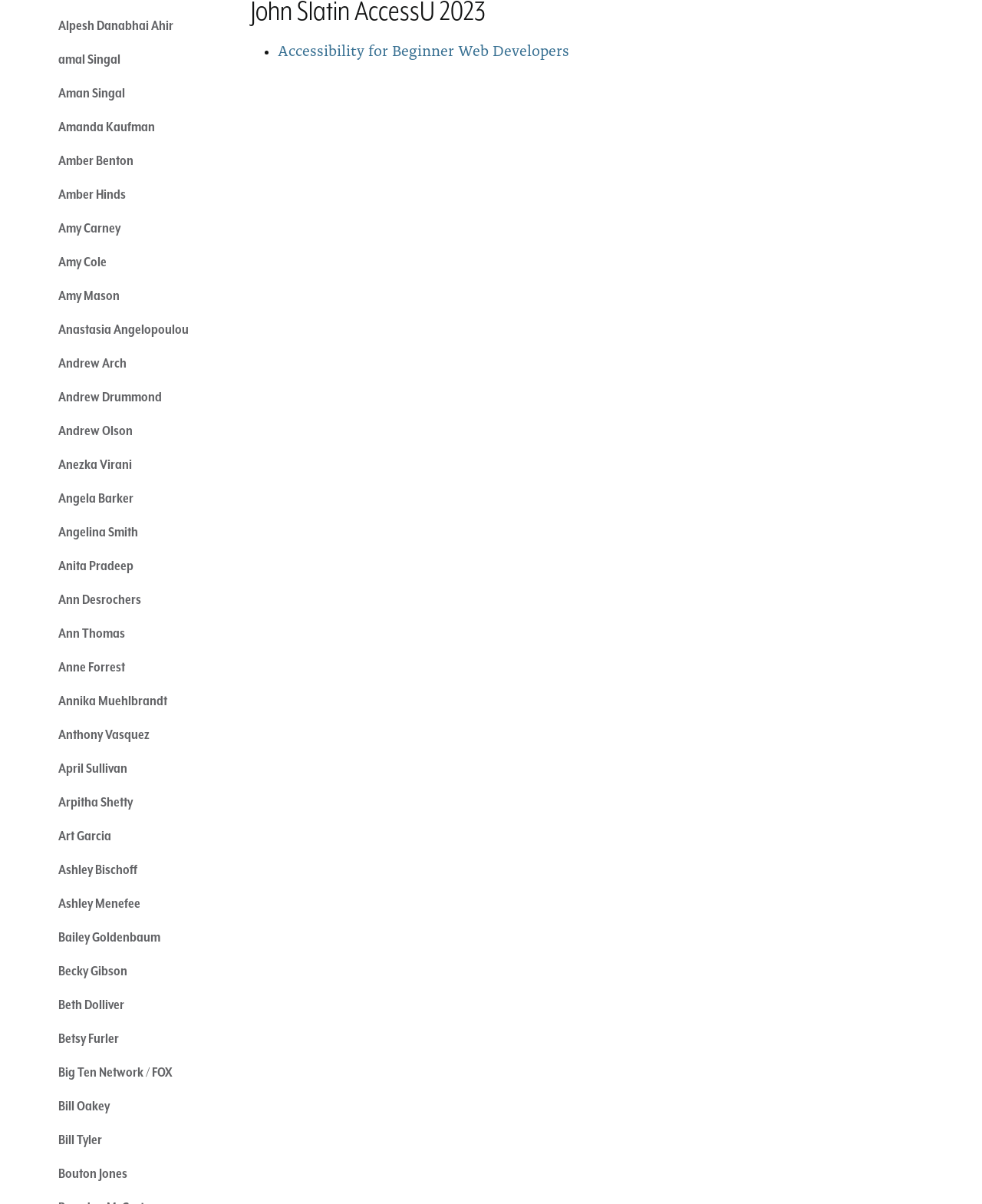What is the main topic of the webpage?
Please provide a single word or phrase based on the screenshot.

Accessibility